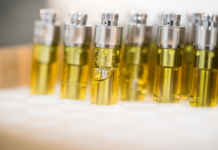Please answer the following question using a single word or phrase: What is the context of the image related to?

Cannabis culture